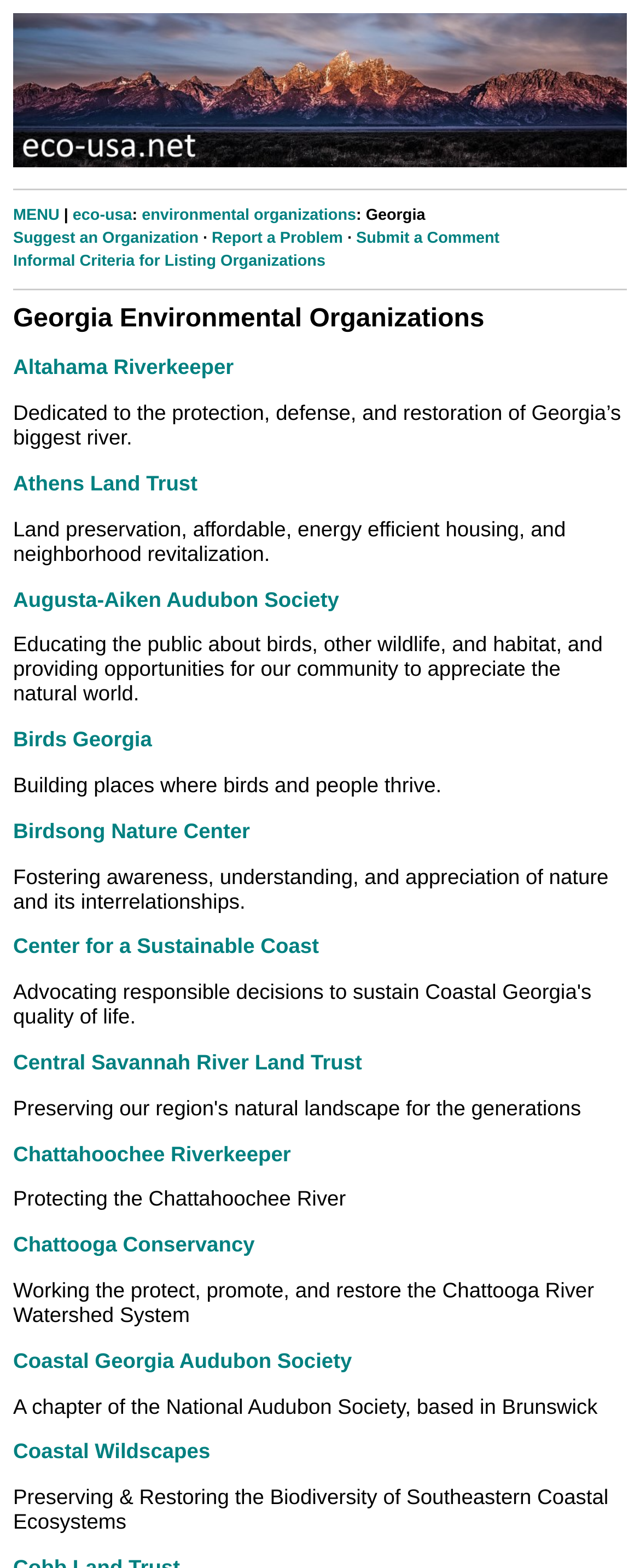Please determine the bounding box coordinates of the element to click in order to execute the following instruction: "Learn about Altahama Riverkeeper". The coordinates should be four float numbers between 0 and 1, specified as [left, top, right, bottom].

[0.021, 0.226, 0.365, 0.242]